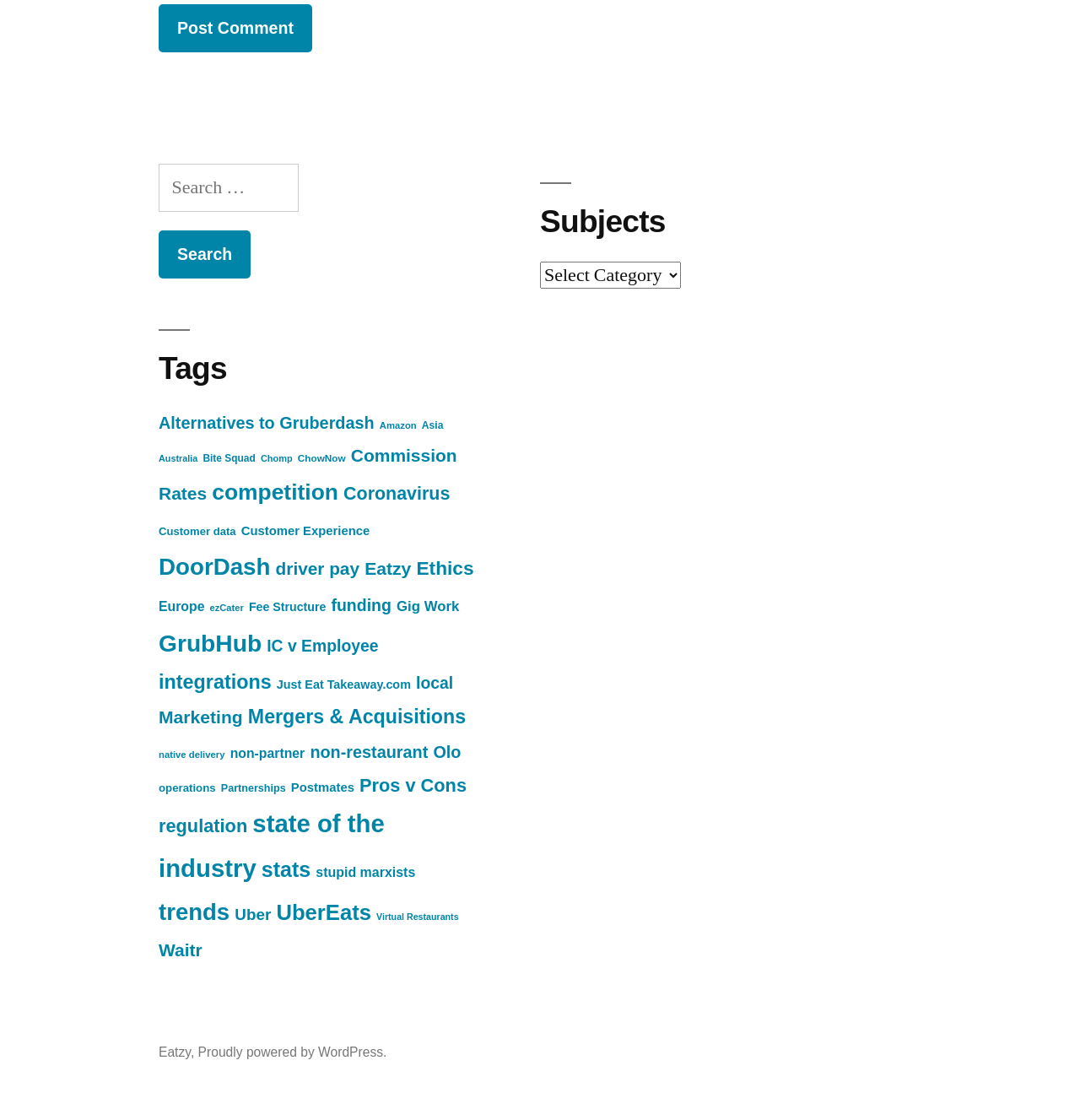Can you identify the bounding box coordinates of the clickable region needed to carry out this instruction: 'Browse tags related to 'Alternatives to Gruberdash''? The coordinates should be four float numbers within the range of 0 to 1, stated as [left, top, right, bottom].

[0.147, 0.369, 0.347, 0.386]